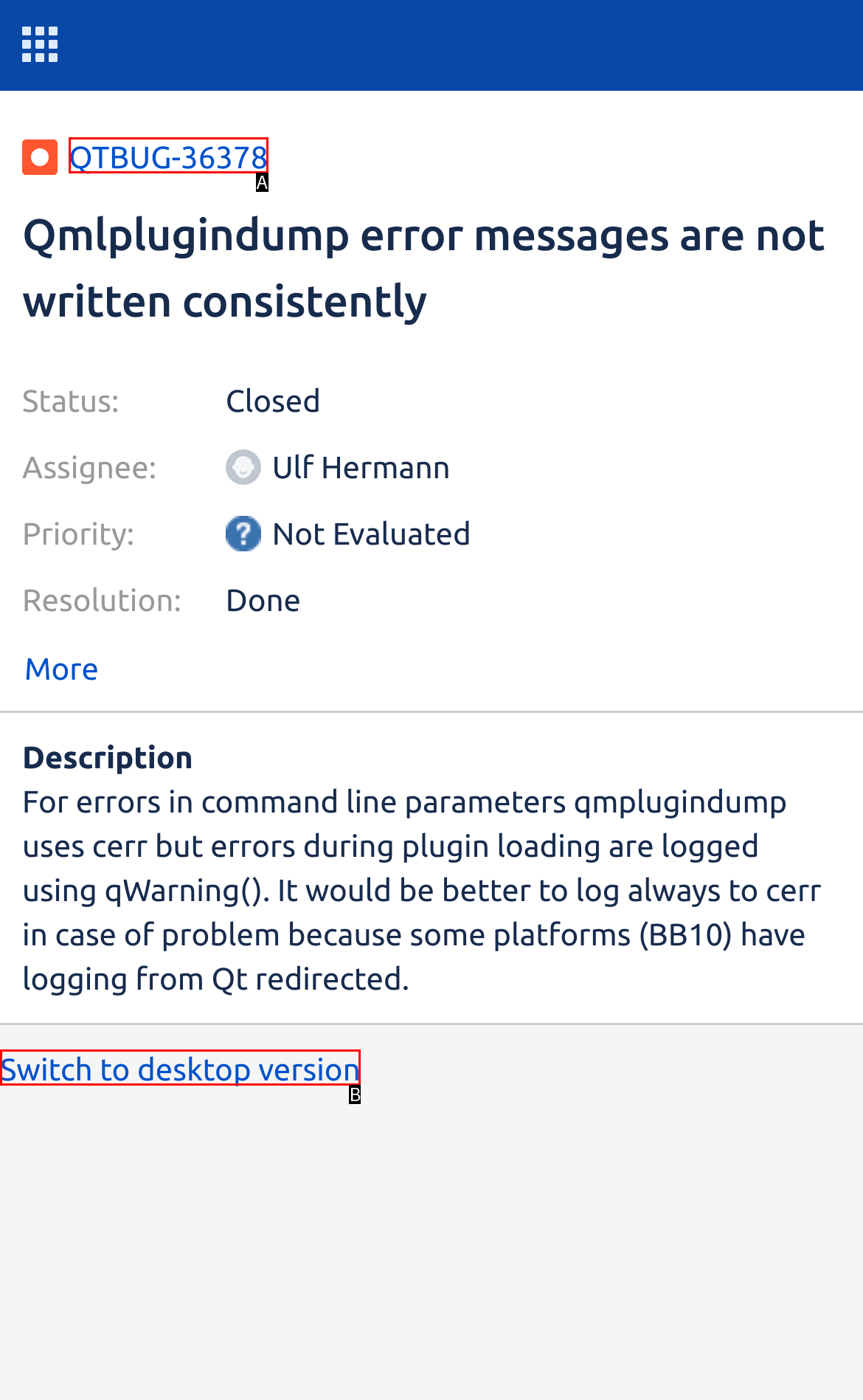Choose the UI element that best aligns with the description: Switch to desktop version
Respond with the letter of the chosen option directly.

B